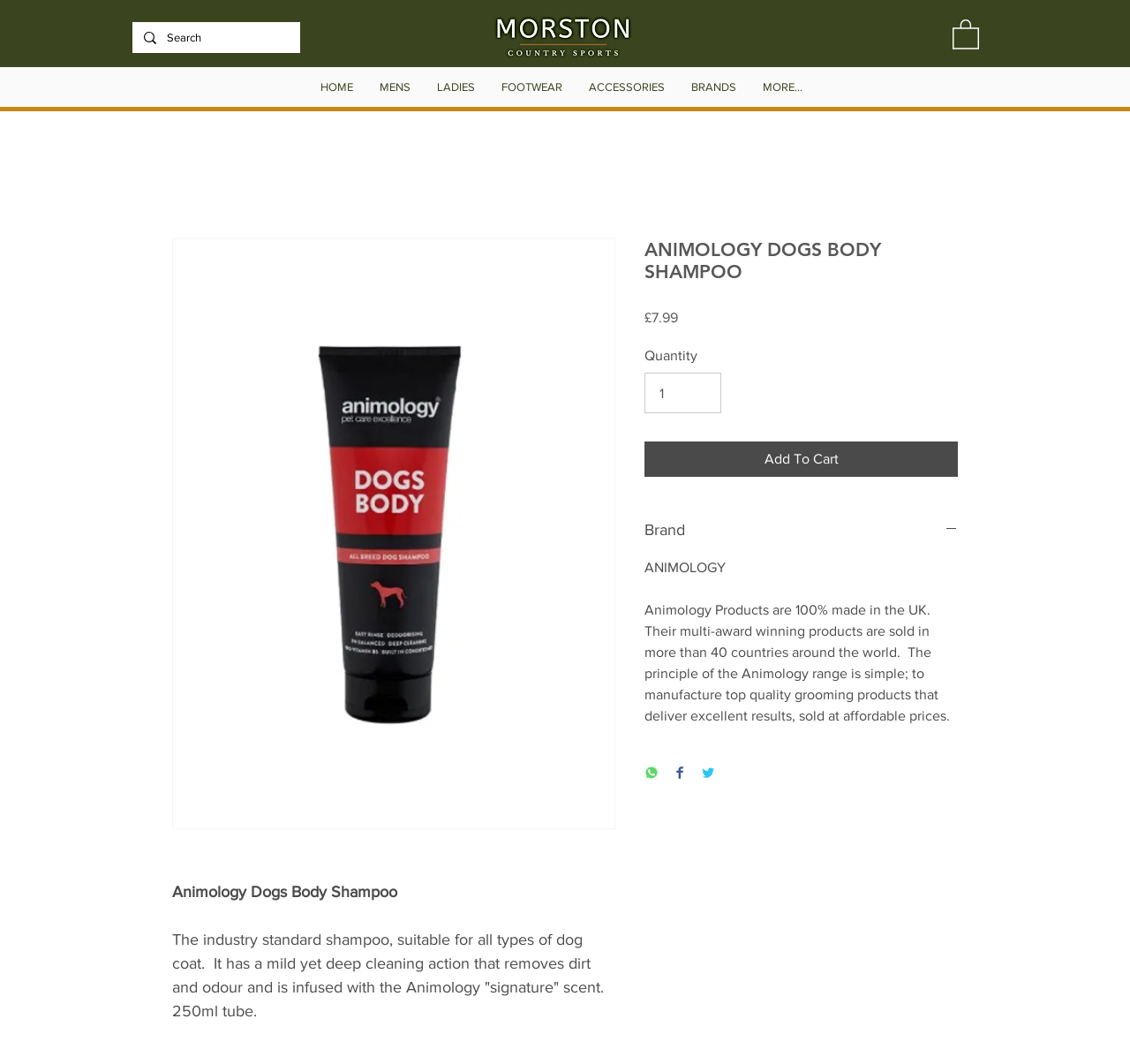Please indicate the bounding box coordinates for the clickable area to complete the following task: "Go to home page". The coordinates should be specified as four float numbers between 0 and 1, i.e., [left, top, right, bottom].

[0.272, 0.067, 0.324, 0.096]